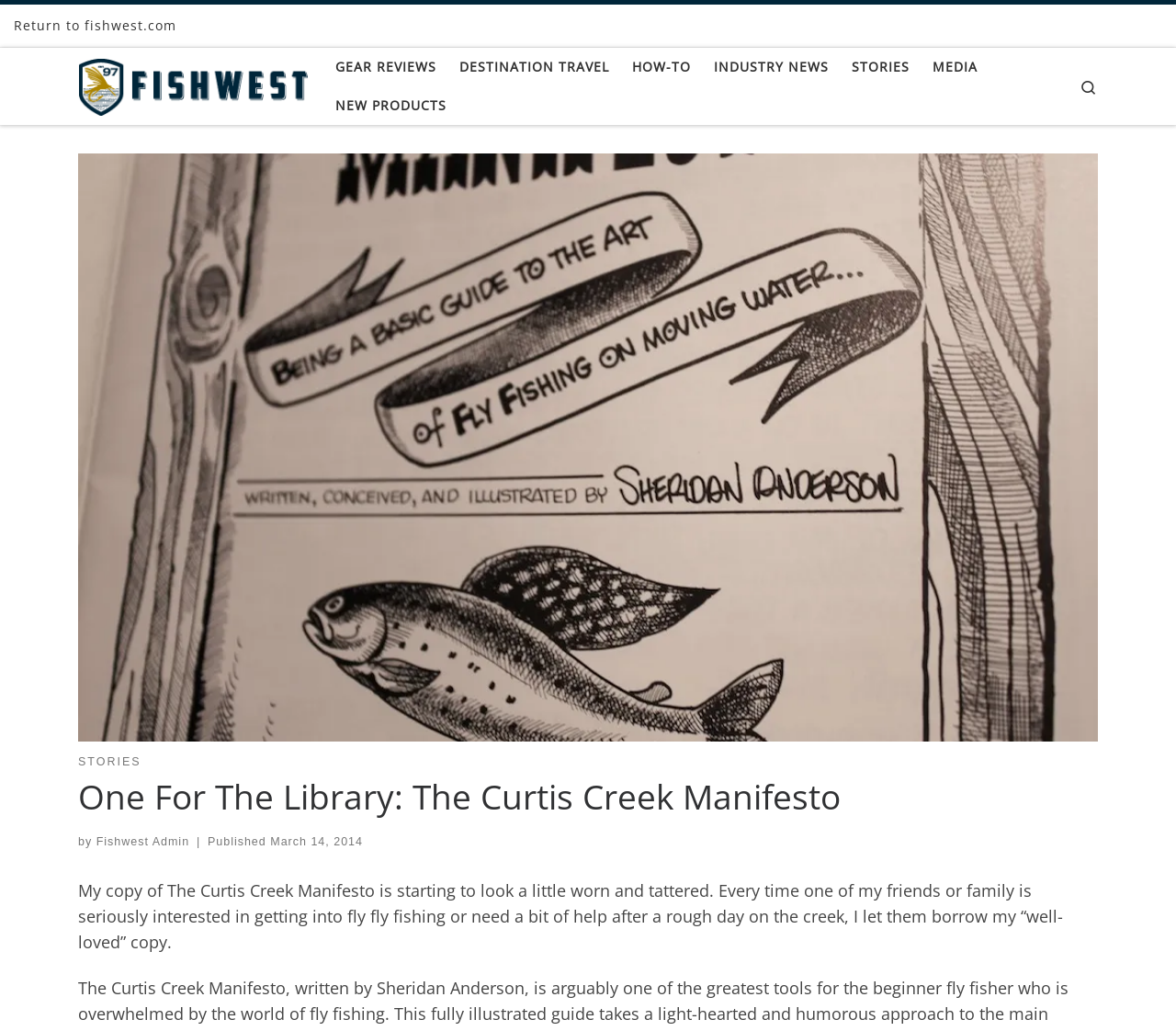Kindly determine the bounding box coordinates of the area that needs to be clicked to fulfill this instruction: "read stories".

[0.719, 0.046, 0.778, 0.084]